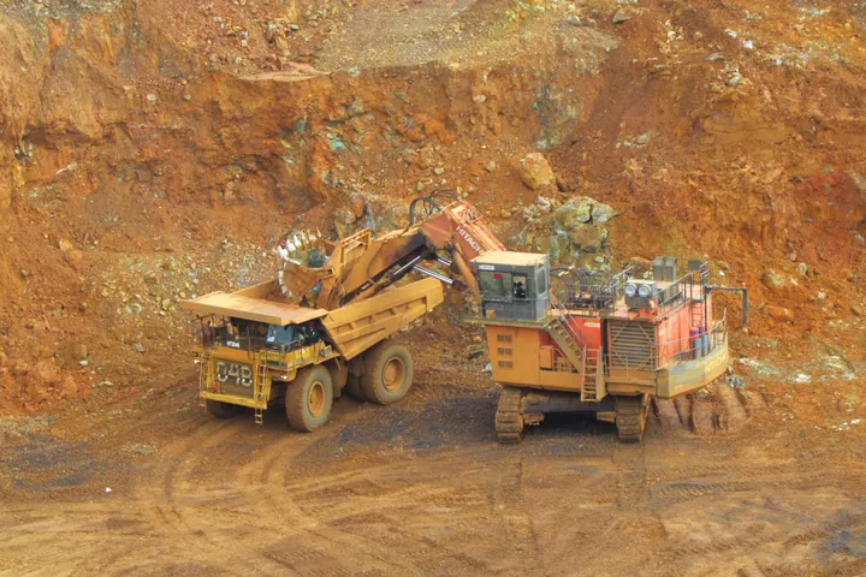Describe the image with as much detail as possible.

The image depicts a mining scene featuring two heavy machinery vehicles engaged in operations at a mineral excavation site. On the left, a yellow truck equipped with a sizable dump bed is positioned to receive ore, signifying the transportation phase of the mining process. To the right, an equally large excavator, characterized by its prominent boom and bucket, is actively loading material into the truck. The backdrop consists of a rugged terrain punctuated by earthy tones of brown and orange, characteristic of an active mining site. This visual context aligns with Indonesia's recent nickel ore export ban, highlighting the nation's mining sector's ongoing activities amid regulatory challenges.